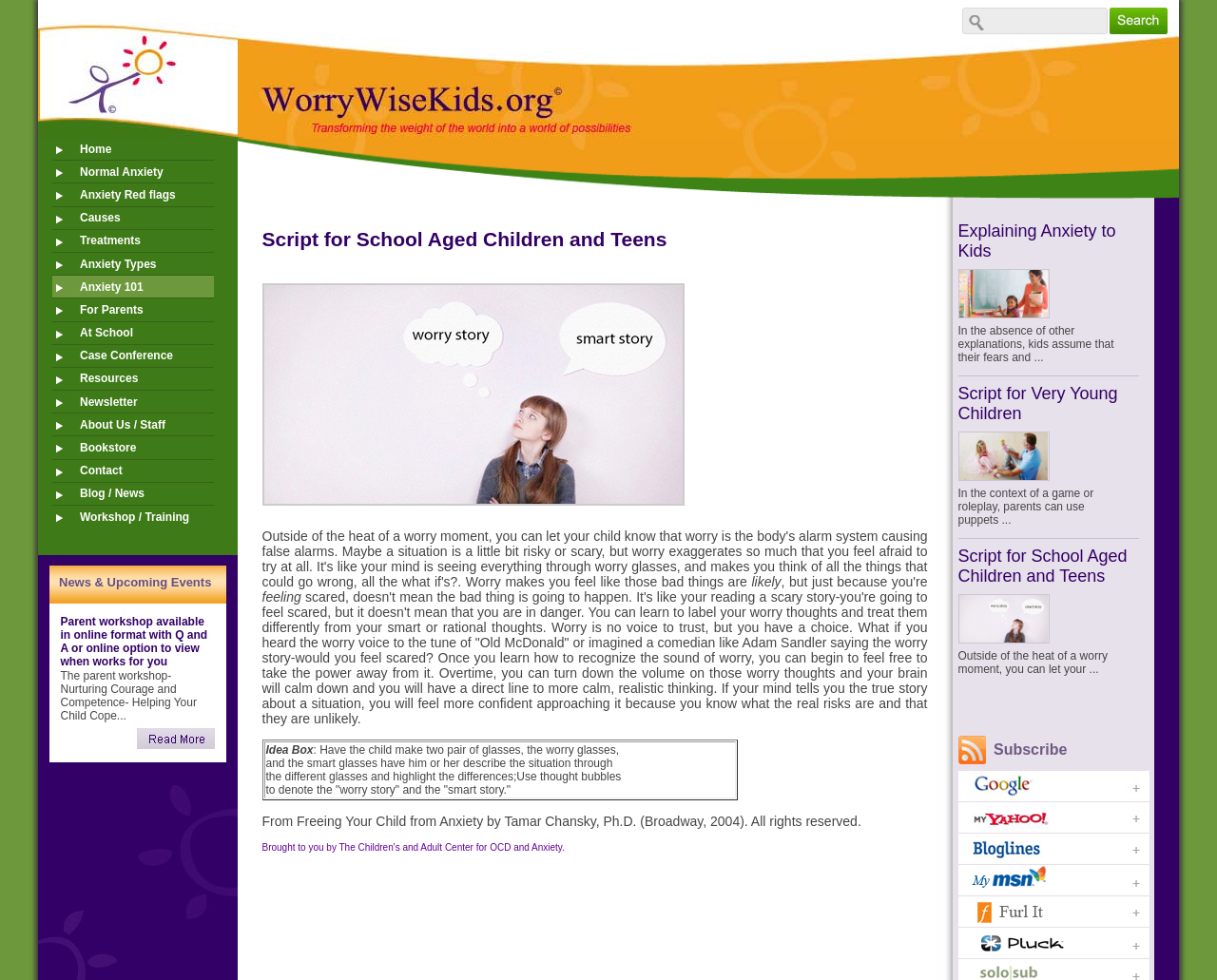Give the bounding box coordinates for this UI element: "At School". The coordinates should be four float numbers between 0 and 1, arranged as [left, top, right, bottom].

[0.057, 0.329, 0.176, 0.35]